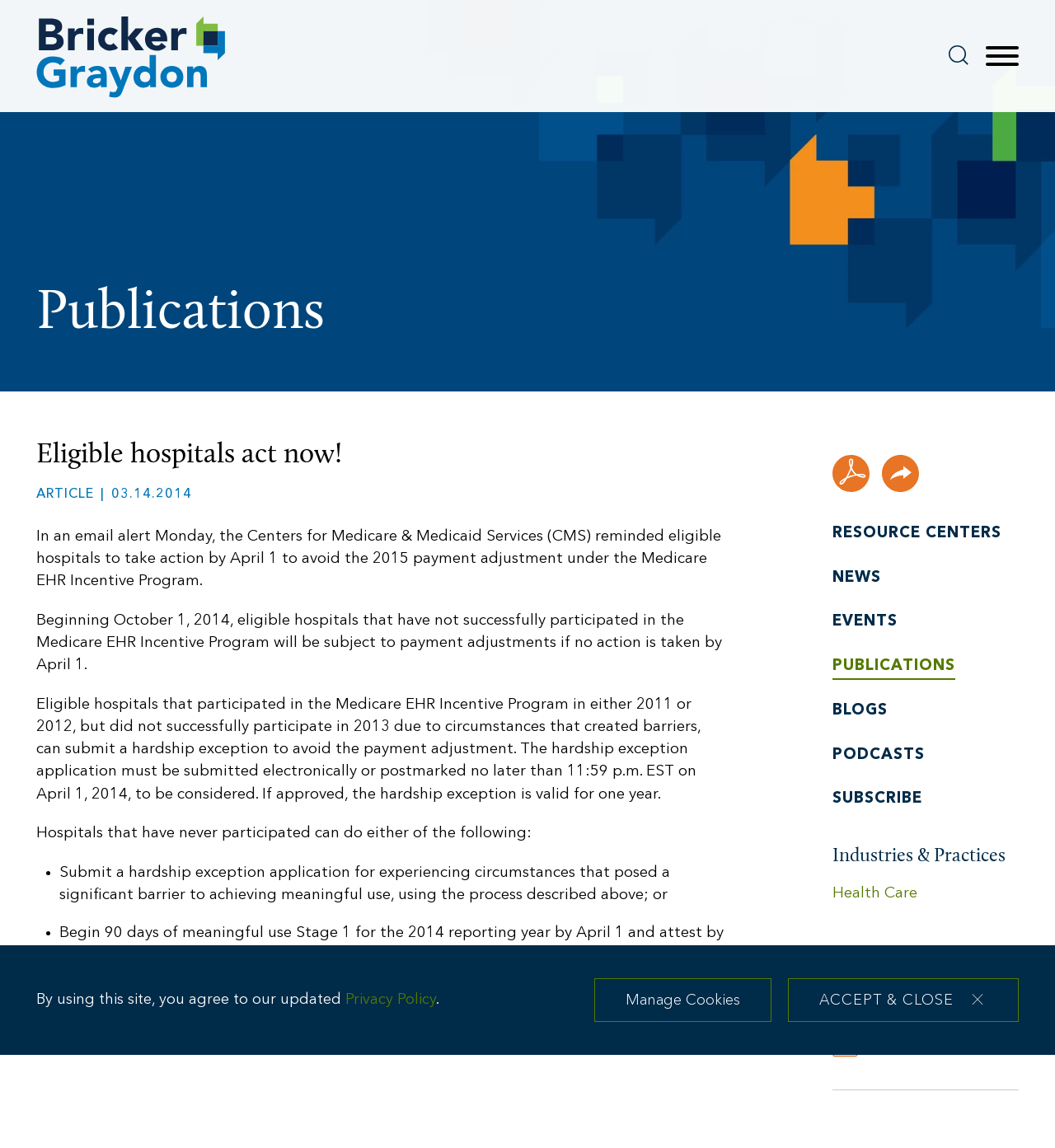Convey a detailed summary of the webpage, mentioning all key elements.

The webpage appears to be an article from a law firm, Bricker Graydon LLP, discussing a reminder from the Centers for Medicare & Medicaid Services (CMS) to eligible hospitals regarding the Medicare EHR Incentive Program. 

At the top of the page, there is a logo of Bricker Graydon LLP, accompanied by a link to the firm's website. Below the logo, there are links to the main content, main menu, and search function. A button to open the main navigation menu is located at the top right corner of the page.

The main content of the page is divided into sections. The first section has a heading "Eligible hospitals act now!" and contains an article about the CMS reminder. The article is dated March 14, 2014, and informs eligible hospitals that they must take action by April 1 to avoid payment adjustments under the Medicare EHR Incentive Program. The article provides details on the program and the options available to eligible hospitals.

To the right of the main content, there is a navigation section with links to various resources, including PDF documents, news, events, publications, blogs, podcasts, and subscription options.

Below the main content, there are sections for "Industries & Practices" and "Media Contact". The "Industries & Practices" section has a link to "Health Care", while the "Media Contact" section provides contact information for James Whelan, including an email address and phone number.

At the bottom of the page, there is a dialog box for the cookie policy, which includes a link to the privacy policy and buttons to manage cookies and accept the policy.

Throughout the page, there are various images, including decorative elements, icons for links, and a PDF icon.